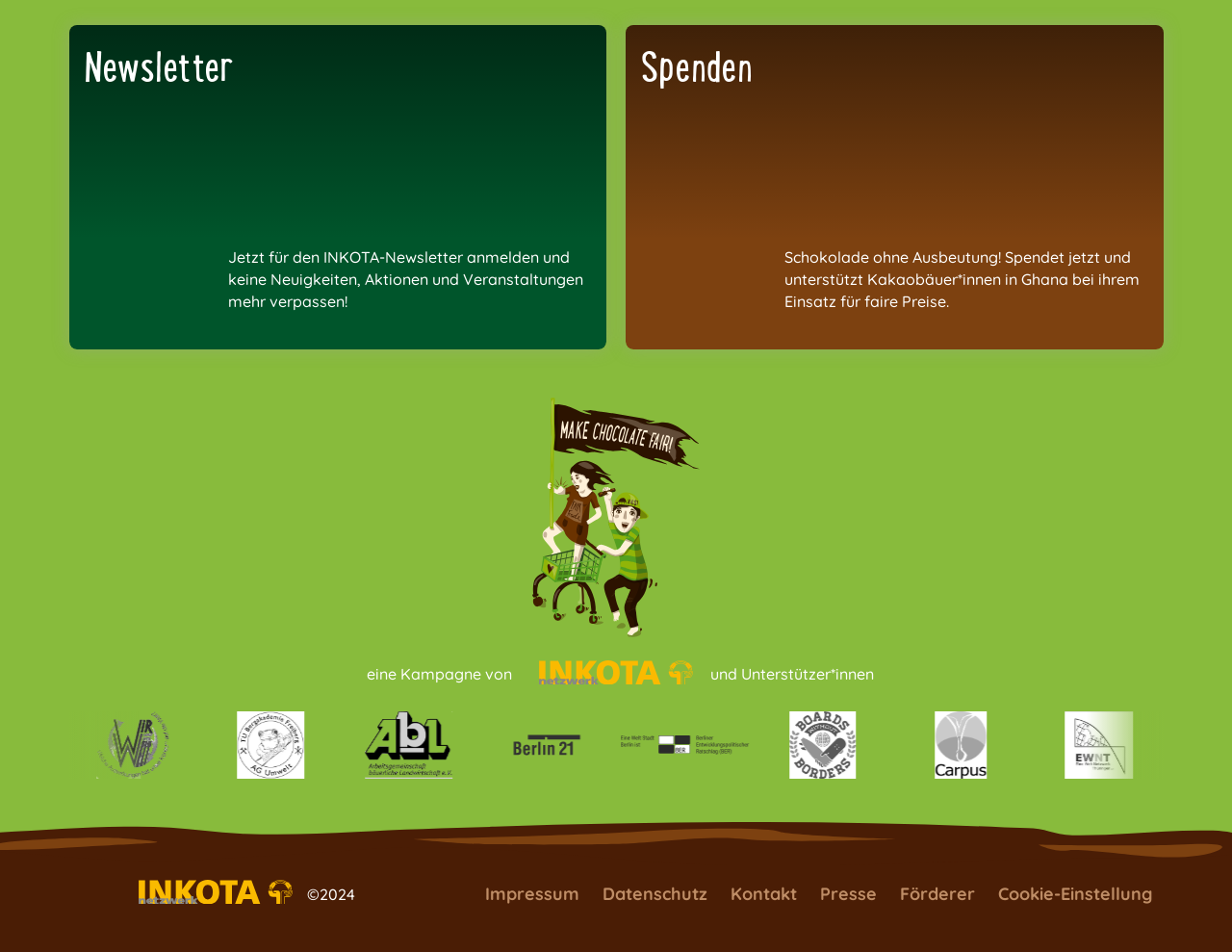Please examine the image and answer the question with a detailed explanation:
What is the theme of the webpage?

The presence of links with texts like 'Schokolade ohne Ausbeutung!' and 'Kakaobäuer*innen in Ghana bei ihrem Einsatz für faire Preise' suggests that the webpage is related to fair trade and sustainability.